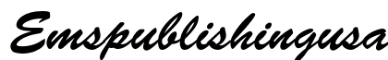What is the tone of the branding?
Relying on the image, give a concise answer in one word or a brief phrase.

Playful and engaging